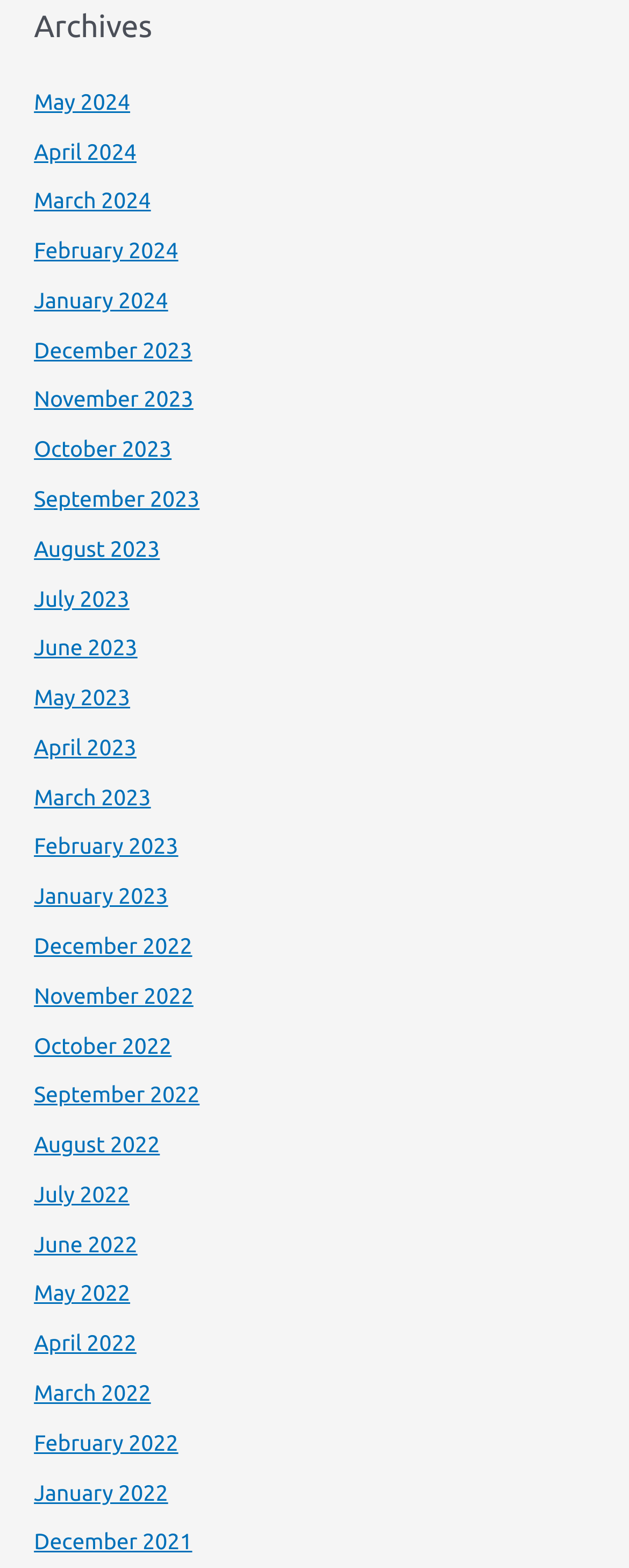Please answer the following question using a single word or phrase: 
Are the months listed in the archives in chronological order?

Yes